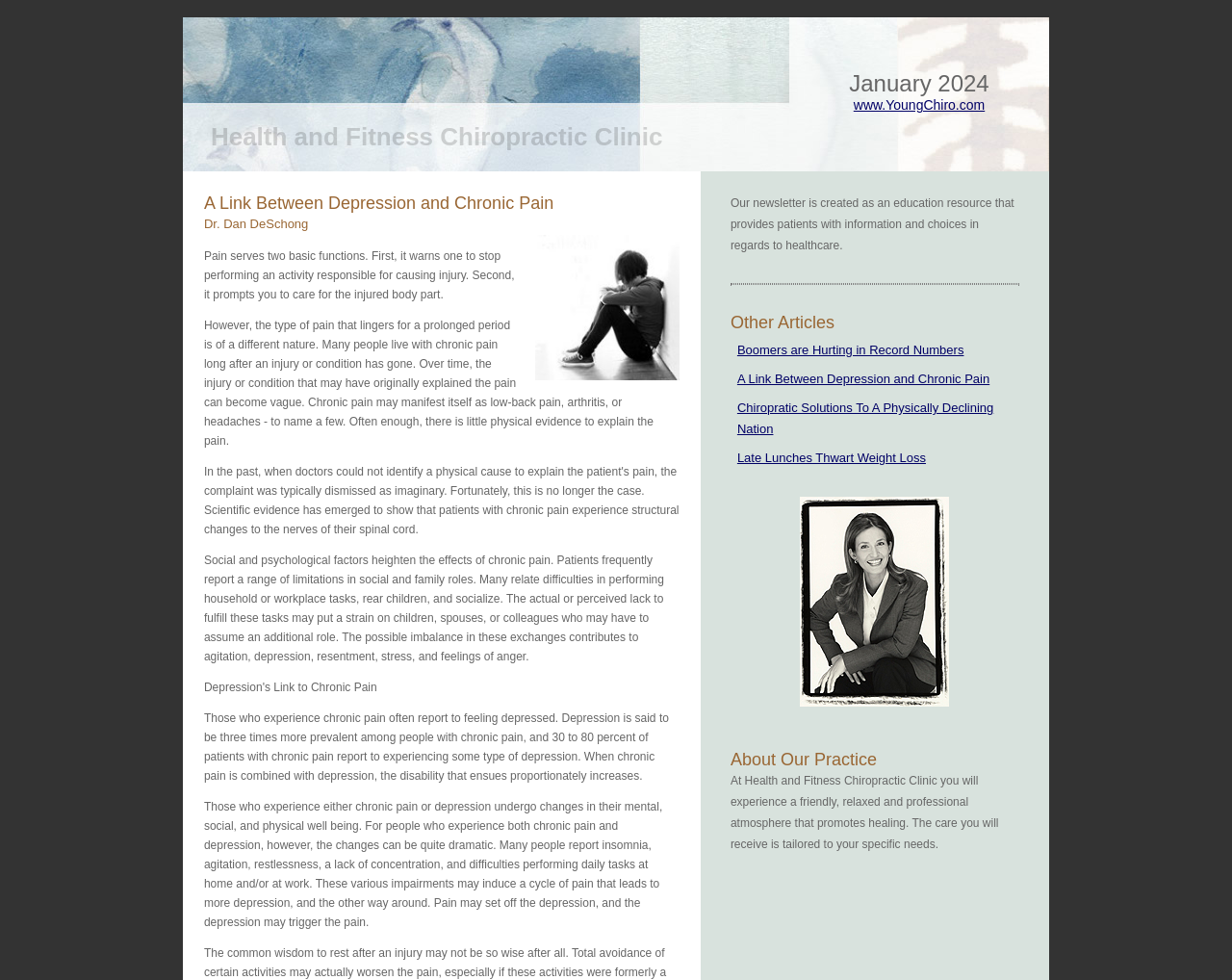Articulate a detailed summary of the webpage's content and design.

The webpage is about Health and Fitness Chiropractic Clinic. At the top, there is a table with two cells, one containing the clinic's name and the other with the date "January 2024" and a link to "www.YoungChiro.com". Below this table, there are two images, one on the left and one on the right.

The main content of the webpage is divided into two sections. The first section consists of four paragraphs of text discussing chronic pain, its effects on social and psychological factors, and its relationship with depression. These paragraphs are positioned from top to bottom on the left side of the page.

On the right side of the page, there is a table with a newsletter section. This section has a heading "Our newsletter" and describes the clinic's newsletter as an educational resource providing patients with information and choices in regards to healthcare. Below this heading, there is a horizontal separator line, followed by a subheading "Other Articles" and a list of four article links: "Boomers are Hurting in Record Numbers", "A Link Between Depression and Chronic Pain", "Chiropratic Solutions To A Physically Declining Nation", and "Late Lunches Thwart Weight Loss". Each article link is positioned in a separate table row.

Below the article links, there is an image, followed by a section about the clinic's practice. This section has a heading "About Our Practice" and describes the clinic's atmosphere and approach to care. The text is positioned at the bottom of the page, spanning across the entire width.